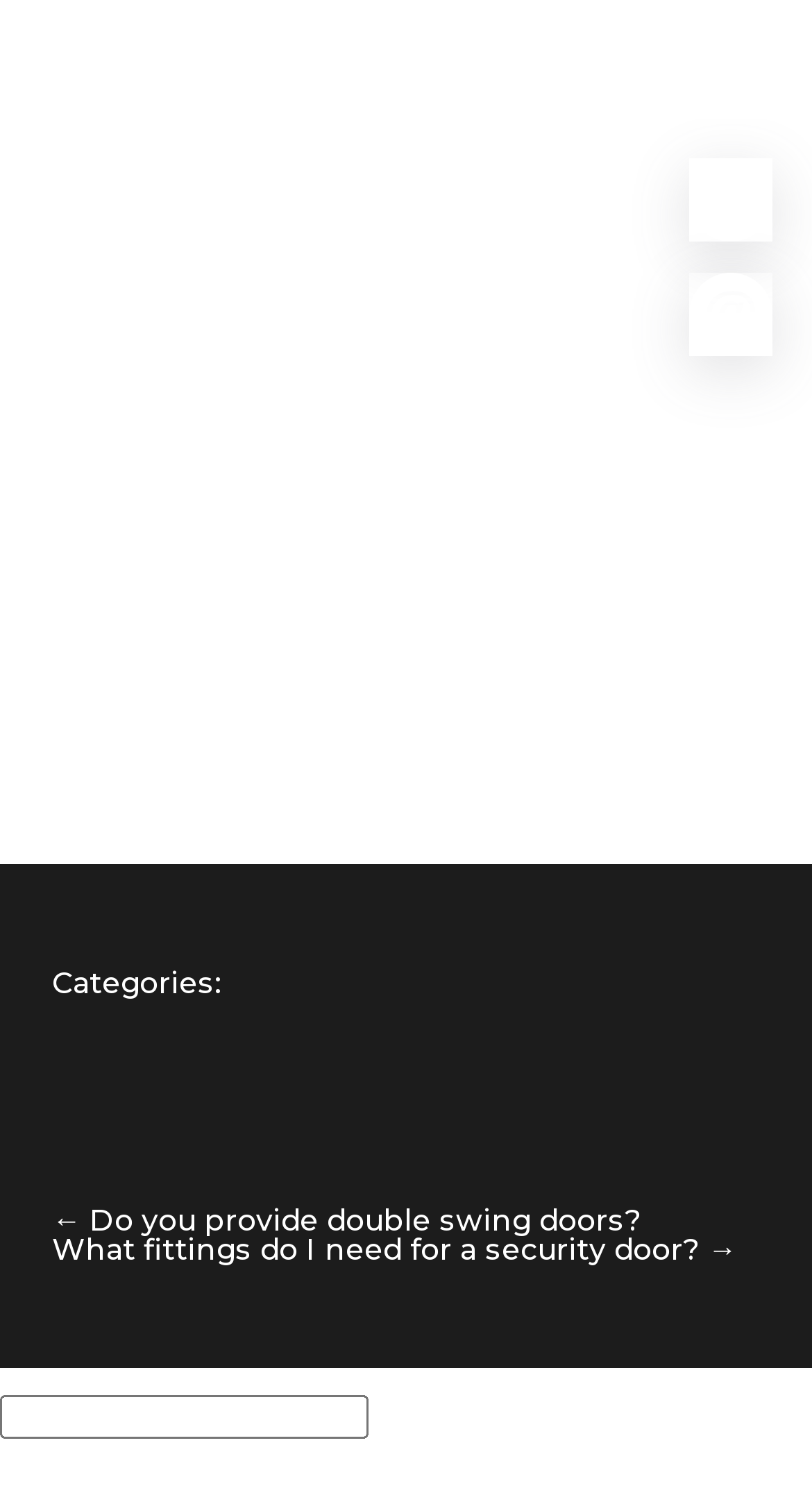Describe all the key features of the webpage in detail.

The webpage is about installing a fire door, with a prominent header "How do you install a fire door?" at the top. Below the header, there is a section with the author's name "Adele Redhead" and the date "March 2, 2022". 

The main content of the webpage is divided into several paragraphs, which provide information on the installation process of a fire door. The text explains that fire doors are fitted similarly to standard doors, but with certain differences that need to be accounted for. It lists specific requirements, such as the structural opening having equal or more fire resistance, the perimeter needing to be fully sealed, and the use of metal packers and adjusters. 

On the right side of the page, there are three buttons or links, each with an accompanying image. These links are positioned vertically, with the top one being a button, and the other two being links. 

At the bottom of the page, there is a footer section with two parts. The first part has a section titled "Categories:" and the second part has a navigation section with links to other posts, including "Do you provide double swing doors?" and "What fittings do I need for a security door?". There is also a search box at the very bottom of the page.